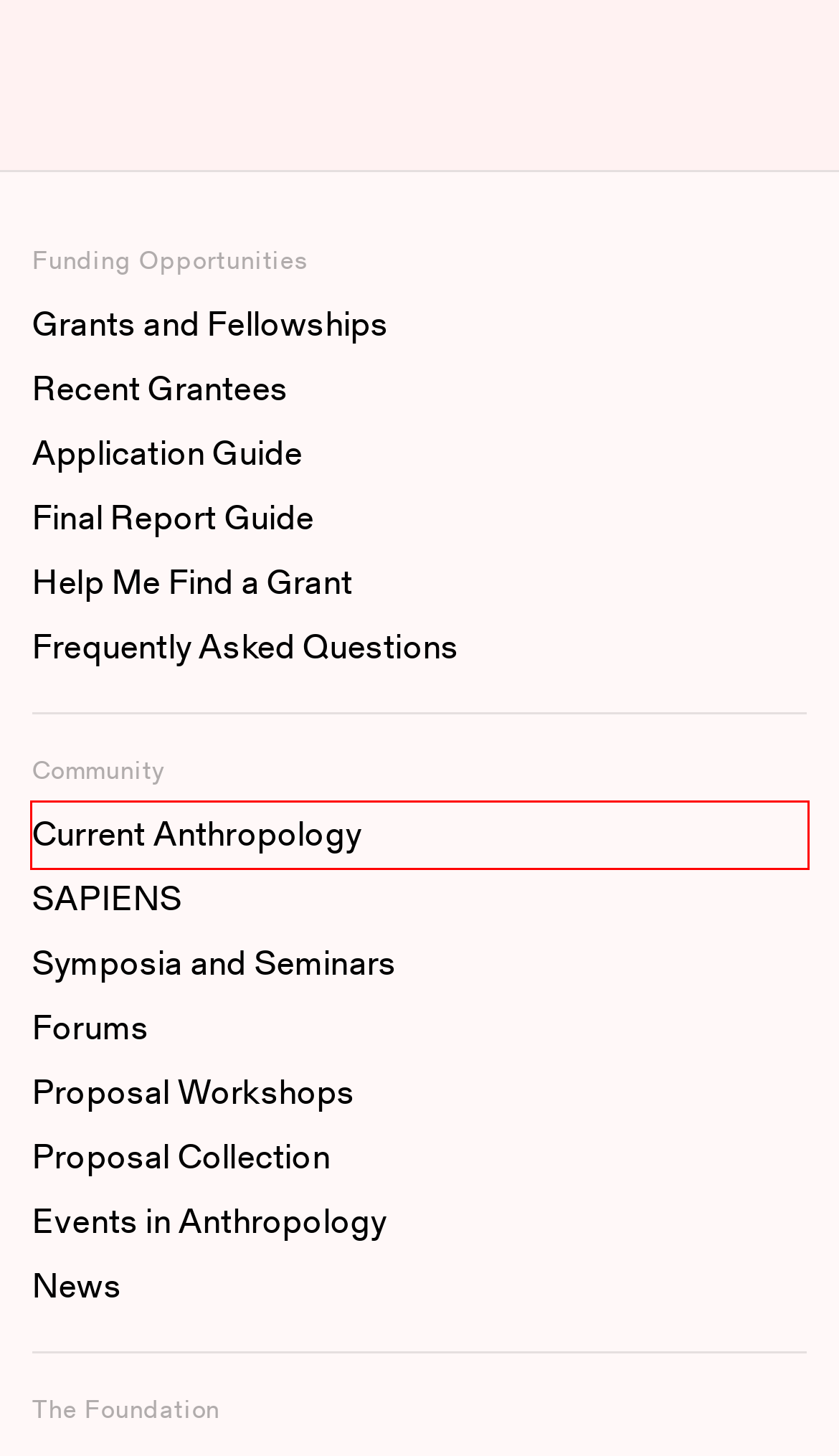A screenshot of a webpage is given, marked with a red bounding box around a UI element. Please select the most appropriate webpage description that fits the new page after clicking the highlighted element. Here are the candidates:
A. Current Anthropology | Wenner-Gren Foundation
B. SAPIENS | Wenner-Gren Foundation
C. Symposia and Seminars | Wenner-Gren Foundation
D. Grants and Fellowships | Wenner-Gren Foundation
E. Proposal Collection | Wenner-Gren Foundation
F. Help Me Find a Grant | Wenner-Gren Foundation
G. Events in Anthropology | Wenner-Gren Foundation
H. News | Wenner-Gren Foundation

A